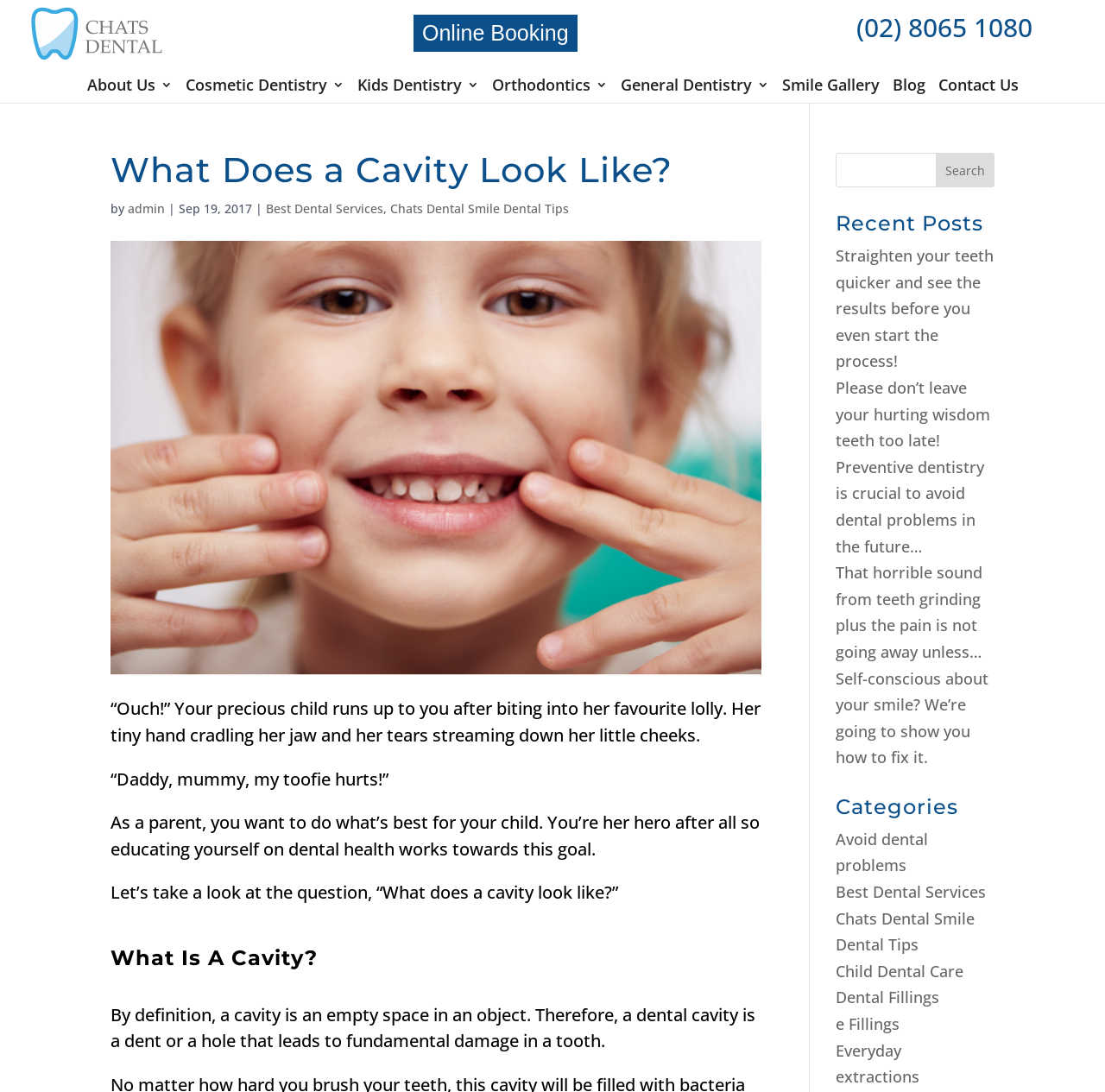Given the element description, predict the bounding box coordinates in the format (top-left x, top-left y, bottom-right x, bottom-right y). Make sure all values are between 0 and 1. Here is the element description: name="s"

[0.756, 0.14, 0.9, 0.172]